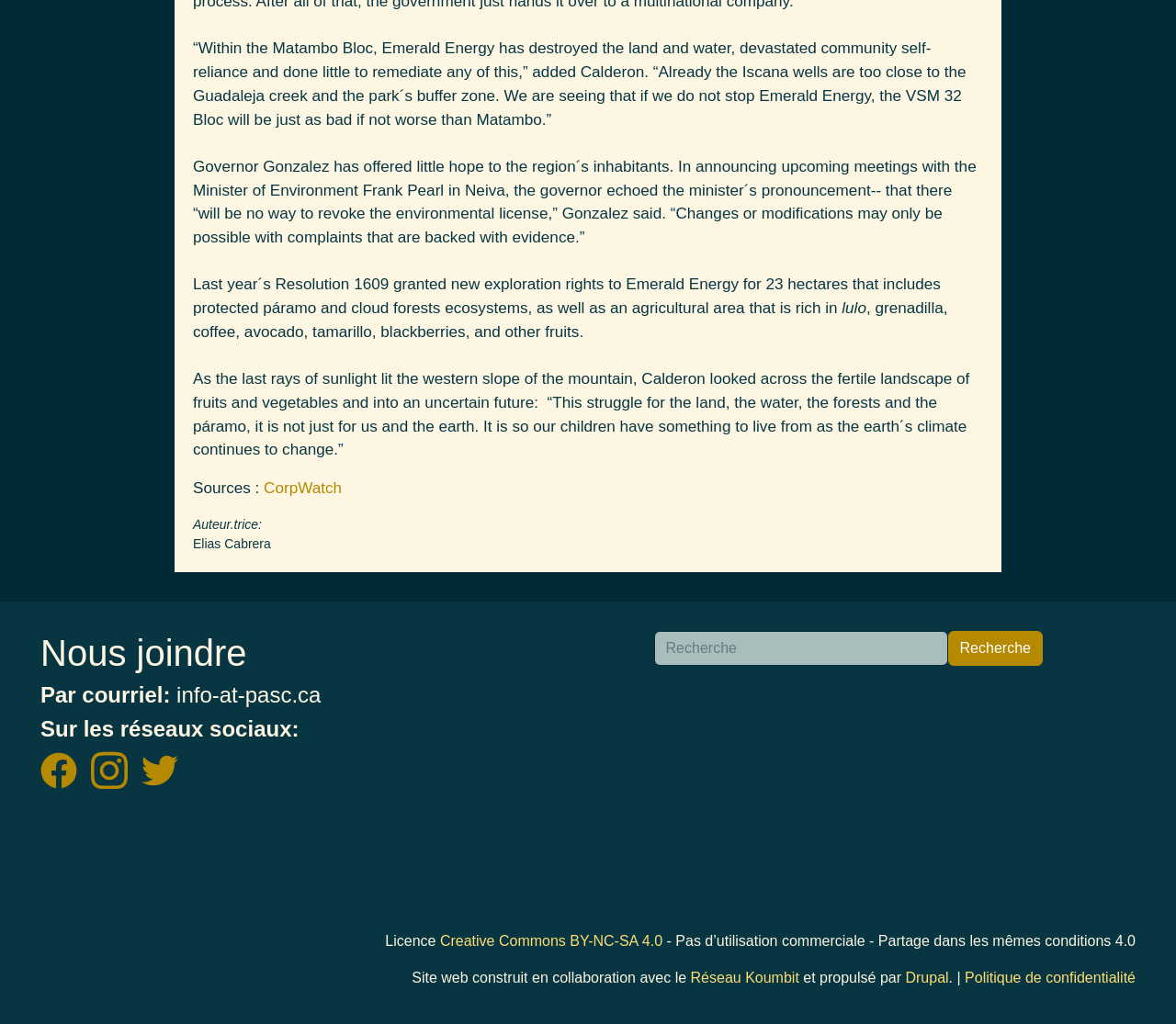Find the bounding box coordinates of the clickable element required to execute the following instruction: "Contact us by email". Provide the coordinates as four float numbers between 0 and 1, i.e., [left, top, right, bottom].

[0.034, 0.666, 0.352, 0.692]